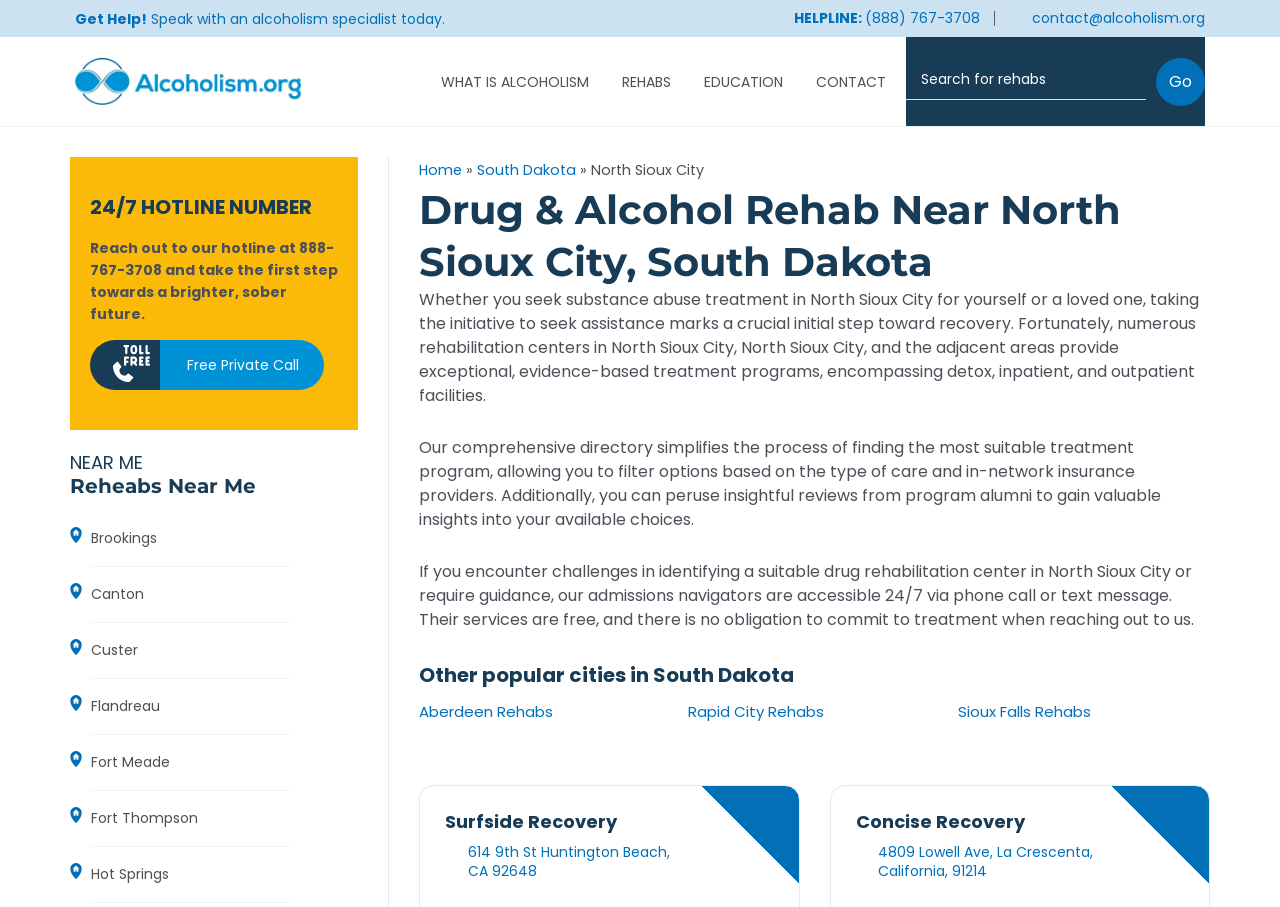Determine the bounding box coordinates for the clickable element required to fulfill the instruction: "Click the 'Get Help!' button". Provide the coordinates as four float numbers between 0 and 1, i.e., [left, top, right, bottom].

[0.059, 0.009, 0.115, 0.032]